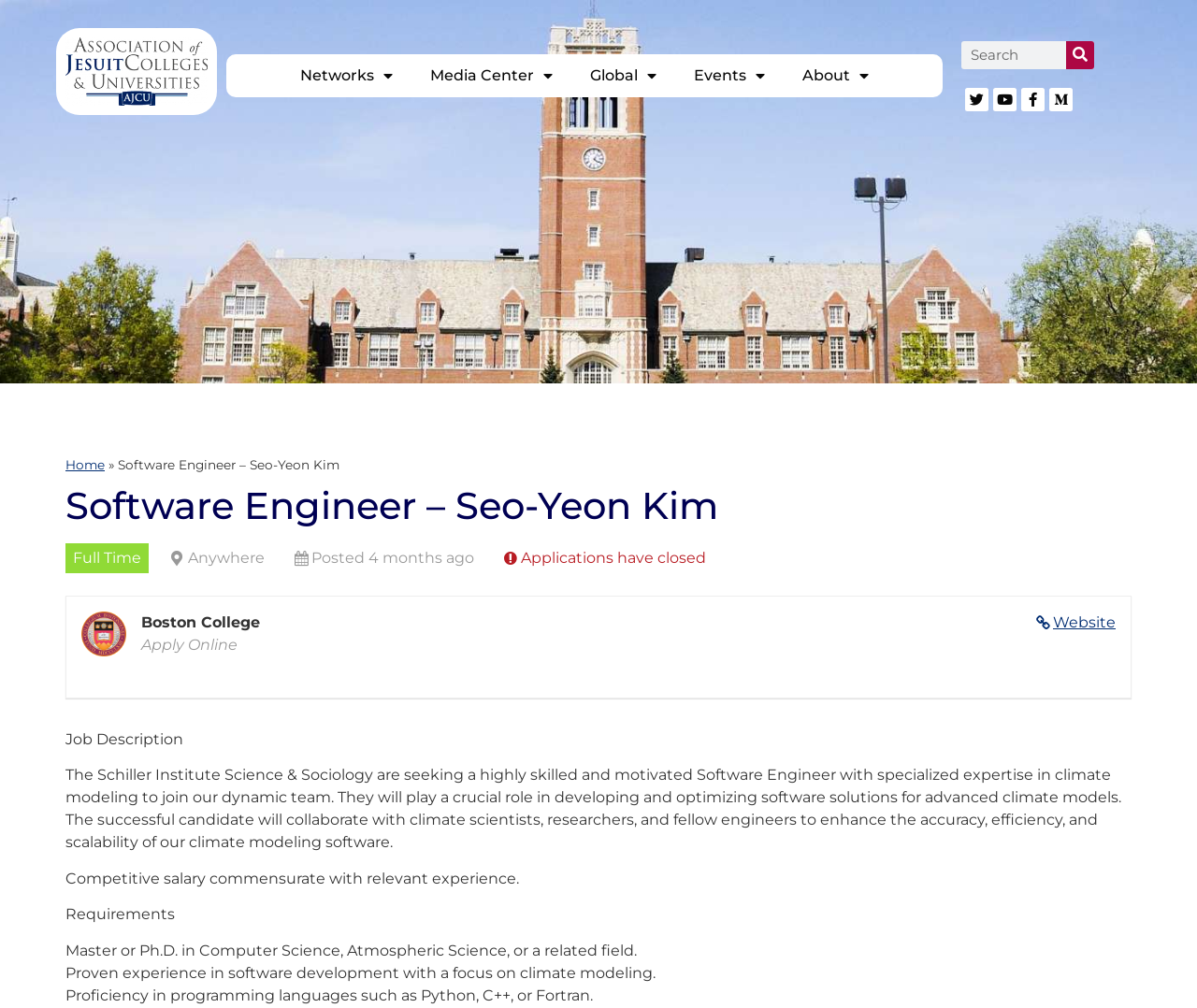Refer to the screenshot and answer the following question in detail:
What is the required education level for the job?

I determined the required education level by reading the 'Requirements' section of the job posting, which states that a 'Master or Ph.D. in Computer Science, Atmospheric Science, or a related field' is required.